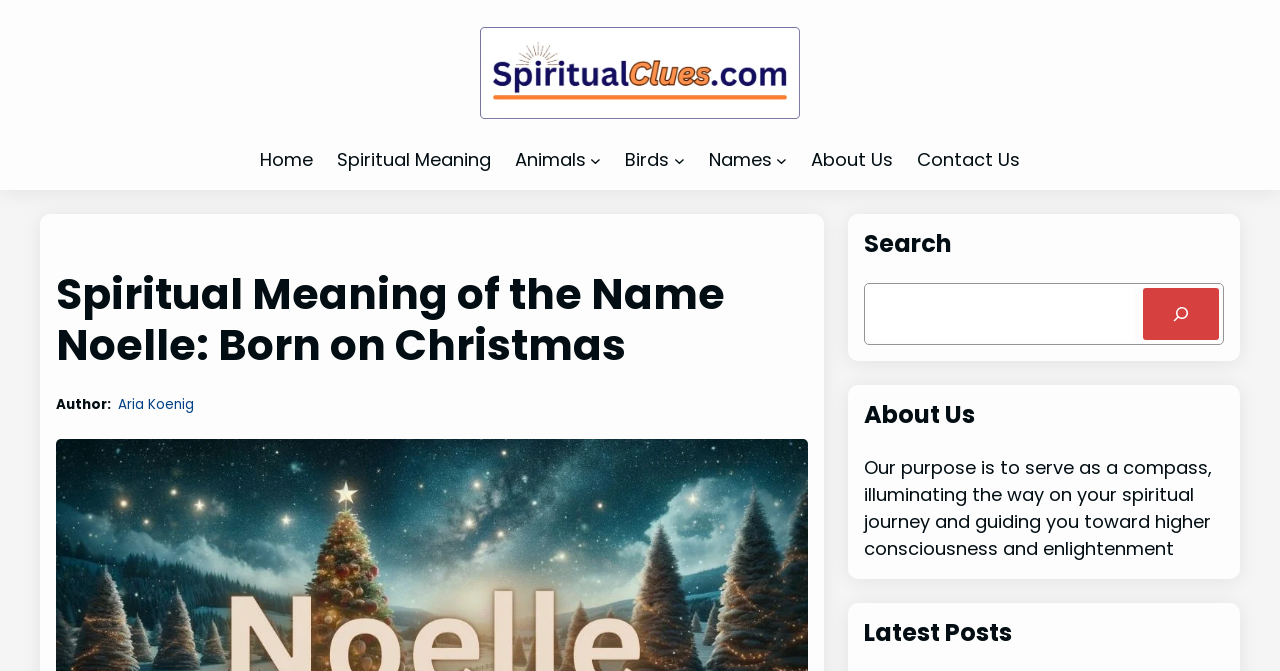Please provide a comprehensive answer to the question below using the information from the image: What is the purpose of the website?

I read the static text under the 'About Us' heading, which states that the website's purpose is to serve as a compass, illuminating the way on one's spiritual journey and guiding towards higher consciousness and enlightenment, indicating that the website provides spiritual guidance.